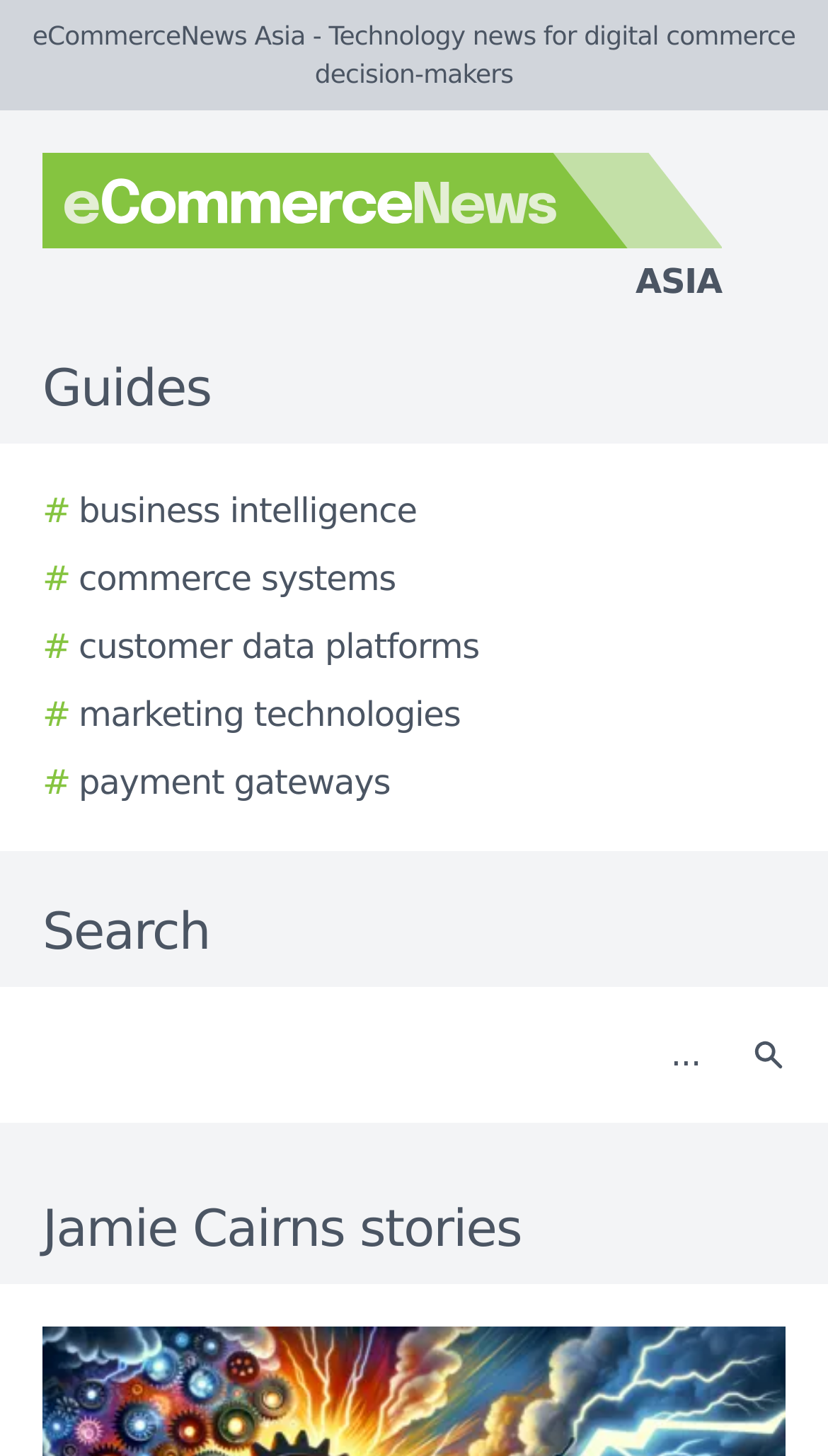Please identify the bounding box coordinates of the element's region that should be clicked to execute the following instruction: "View Jamie Cairns stories". The bounding box coordinates must be four float numbers between 0 and 1, i.e., [left, top, right, bottom].

[0.0, 0.818, 1.0, 0.87]